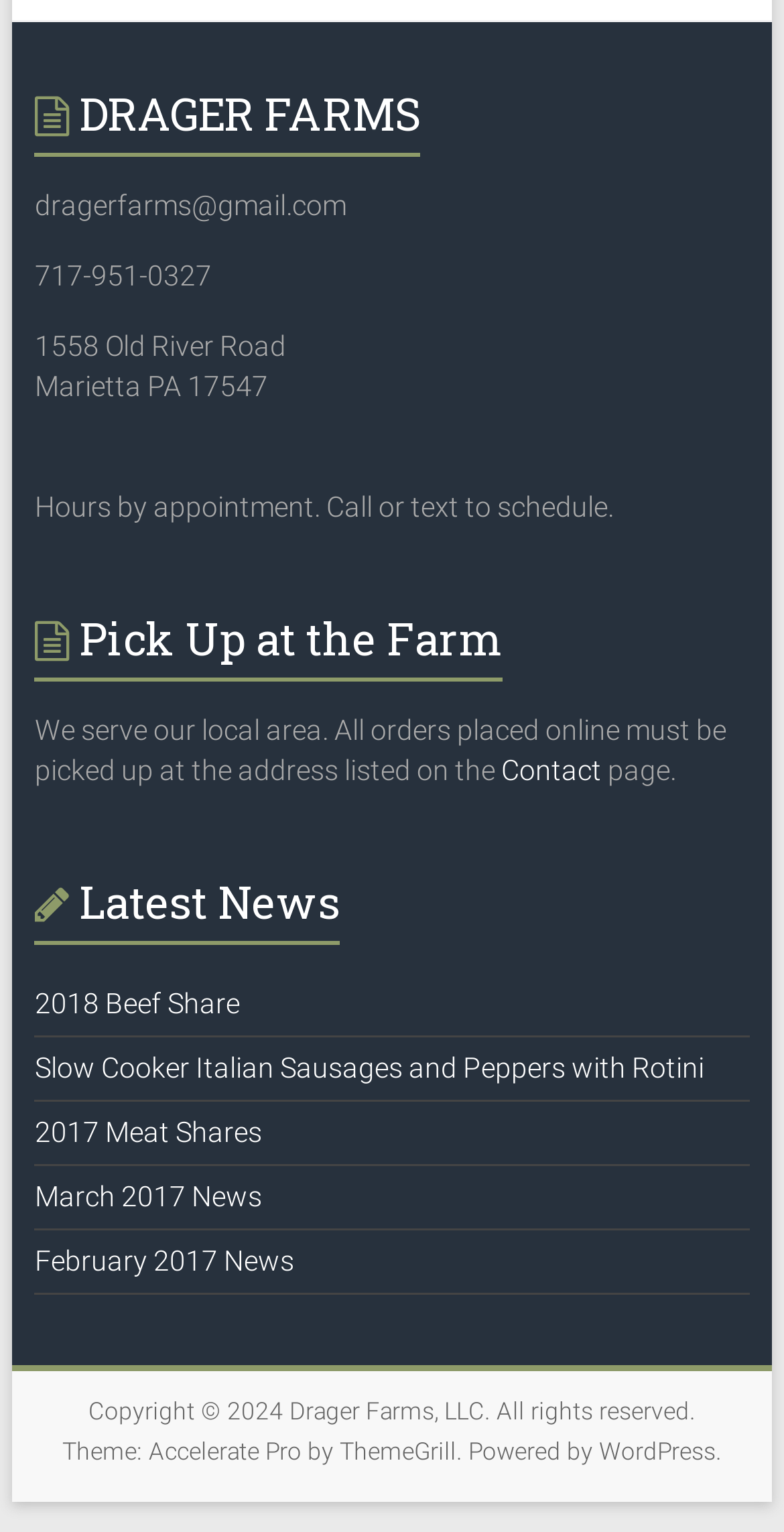Kindly provide the bounding box coordinates of the section you need to click on to fulfill the given instruction: "Read the 'Latest News'".

[0.044, 0.568, 0.956, 0.635]